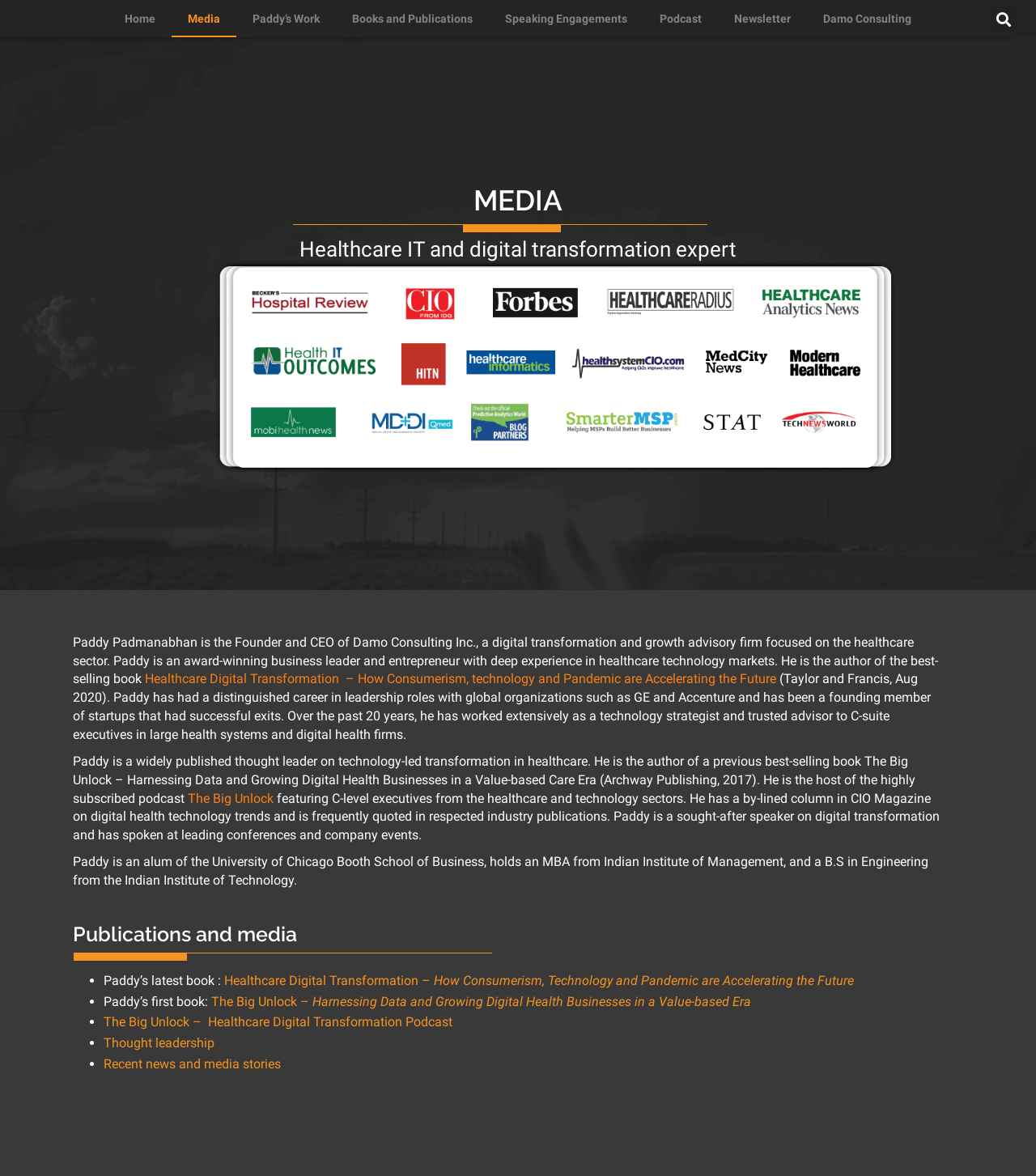Can you specify the bounding box coordinates for the region that should be clicked to fulfill this instruction: "Read Paddy's latest book".

[0.216, 0.827, 0.824, 0.84]